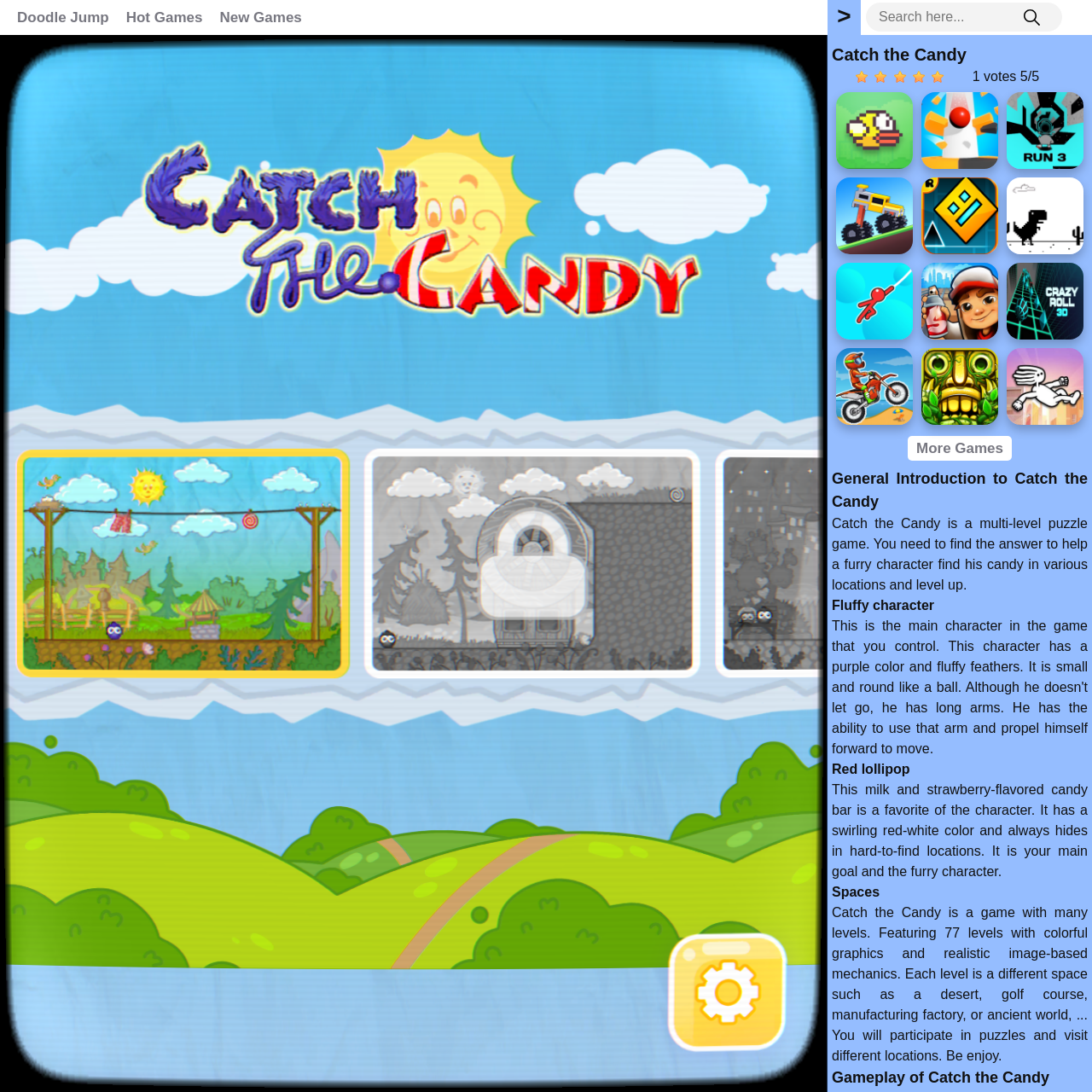Can you determine the bounding box coordinates of the area that needs to be clicked to fulfill the following instruction: "Search for a game"?

[0.793, 0.002, 0.973, 0.029]